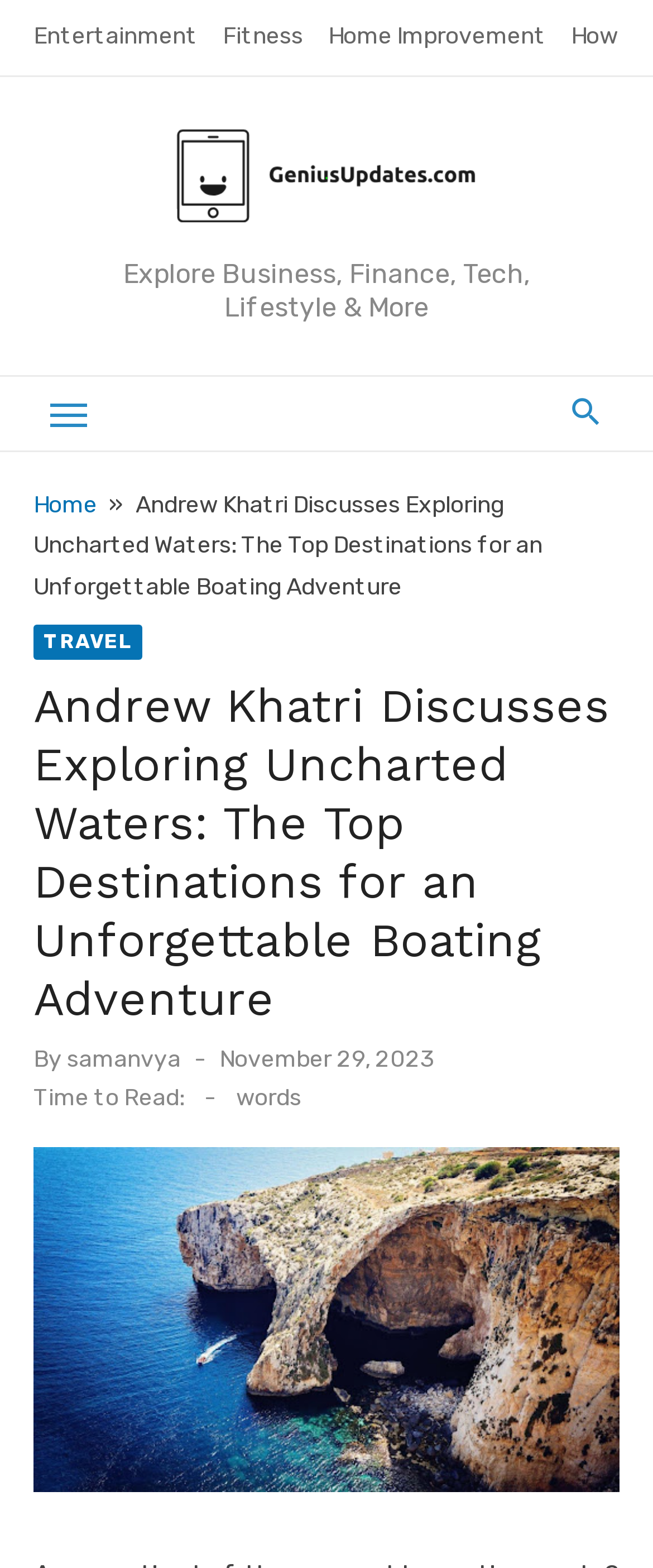When was the article posted?
Please answer the question as detailed as possible based on the image.

I found the posting date by looking at the text 'Posted on' followed by the date 'November 29, 2023', which is a link. This indicates that the article was posted on November 29, 2023.